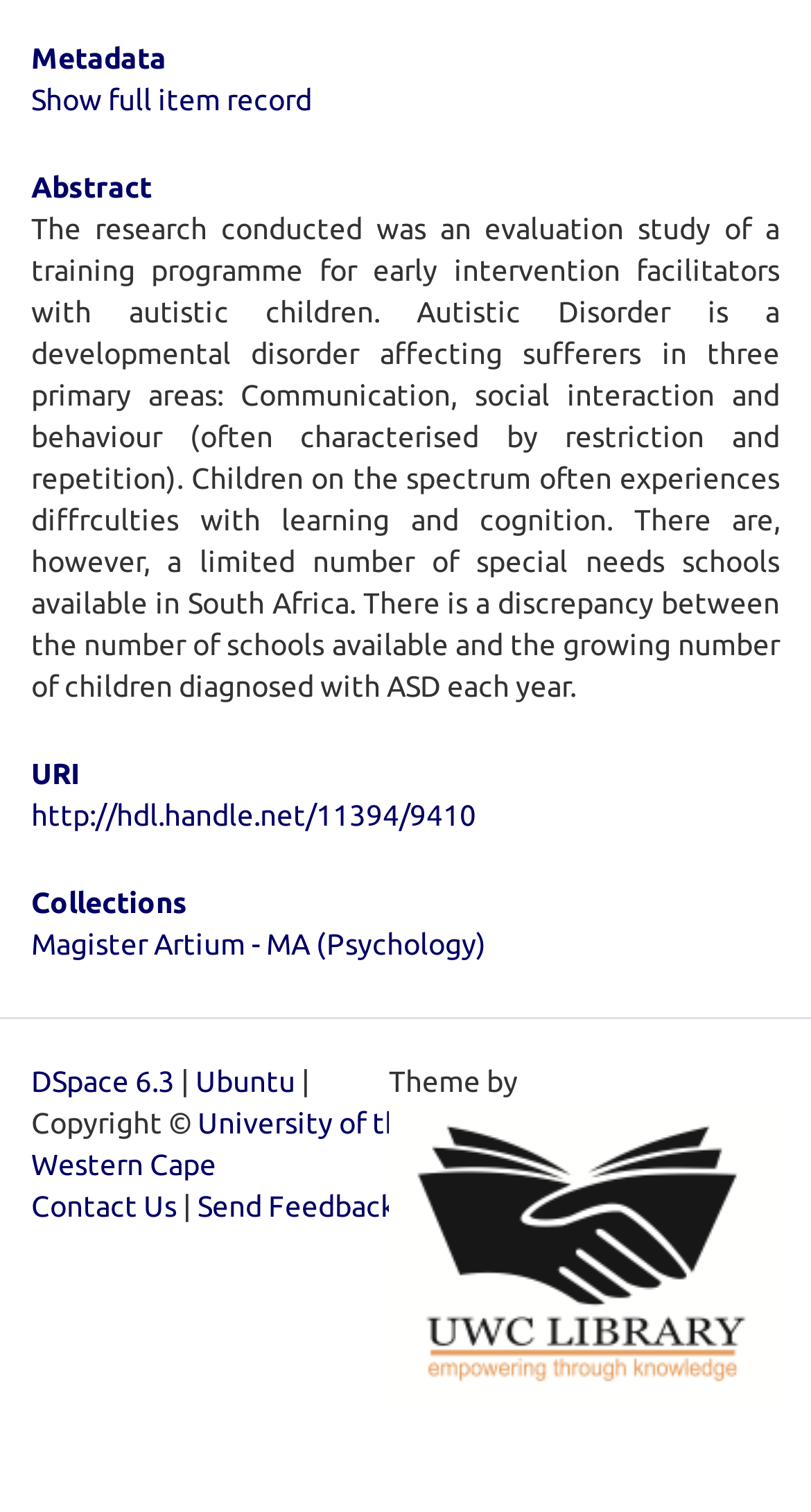Bounding box coordinates must be specified in the format (top-left x, top-left y, bottom-right x, bottom-right y). All values should be floating point numbers between 0 and 1. What are the bounding box coordinates of the UI element described as: Ubuntu

[0.241, 0.704, 0.372, 0.726]